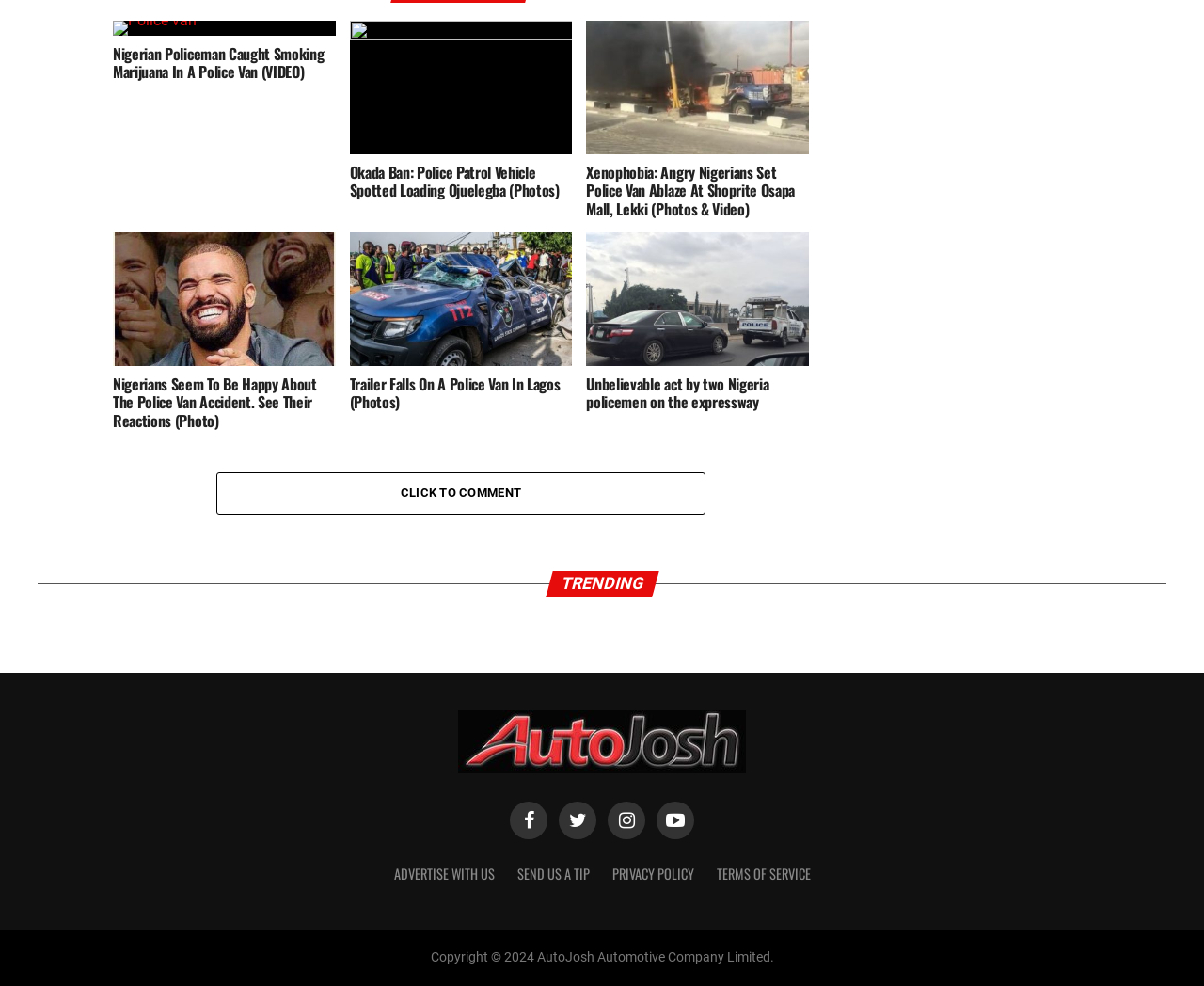Answer briefly with one word or phrase:
What are the social media links for on the webpage?

Facebook, Twitter, Instagram, LinkedIn